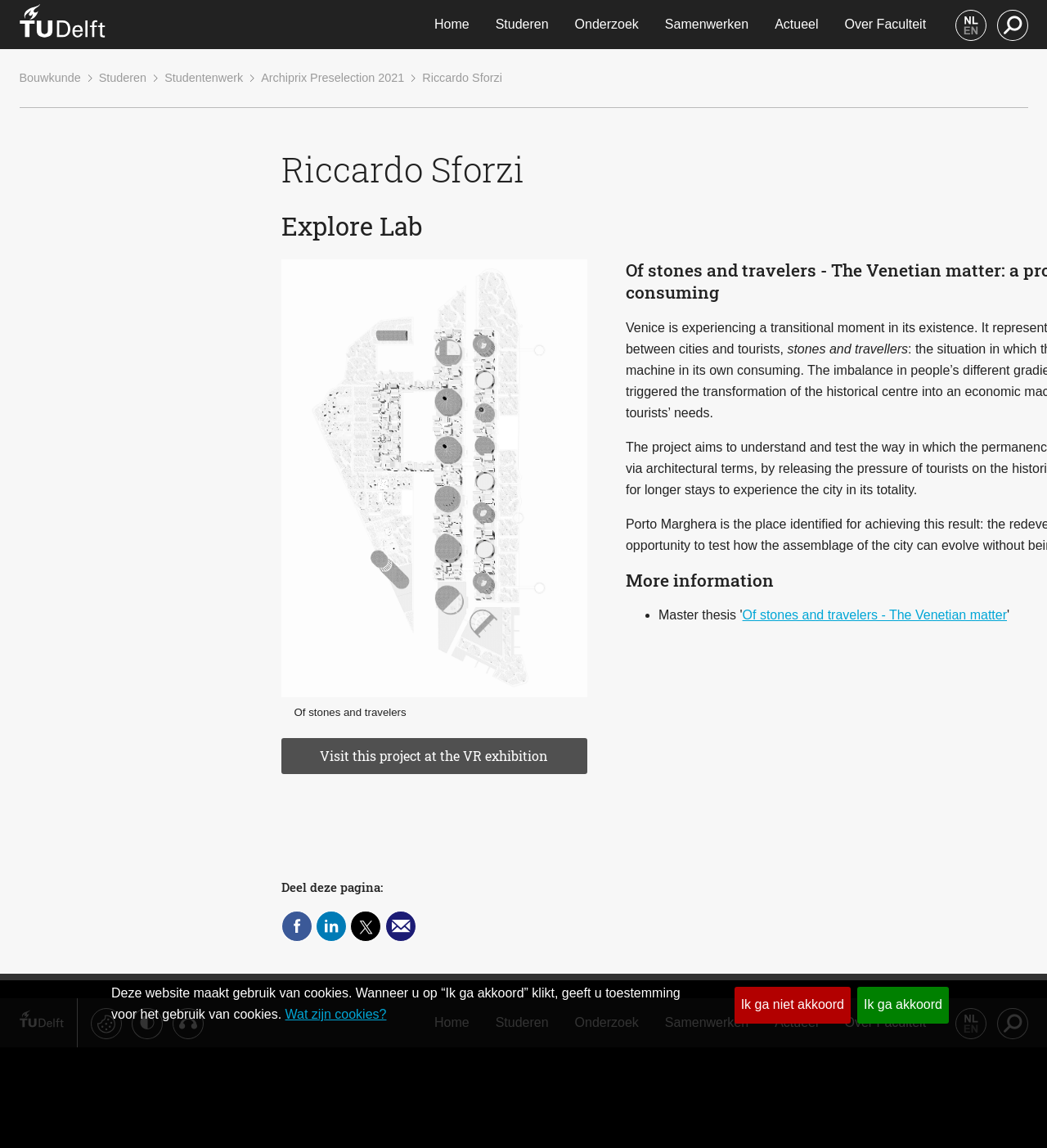What is the name of the person described on this page?
From the image, respond using a single word or phrase.

Riccardo Sforzi